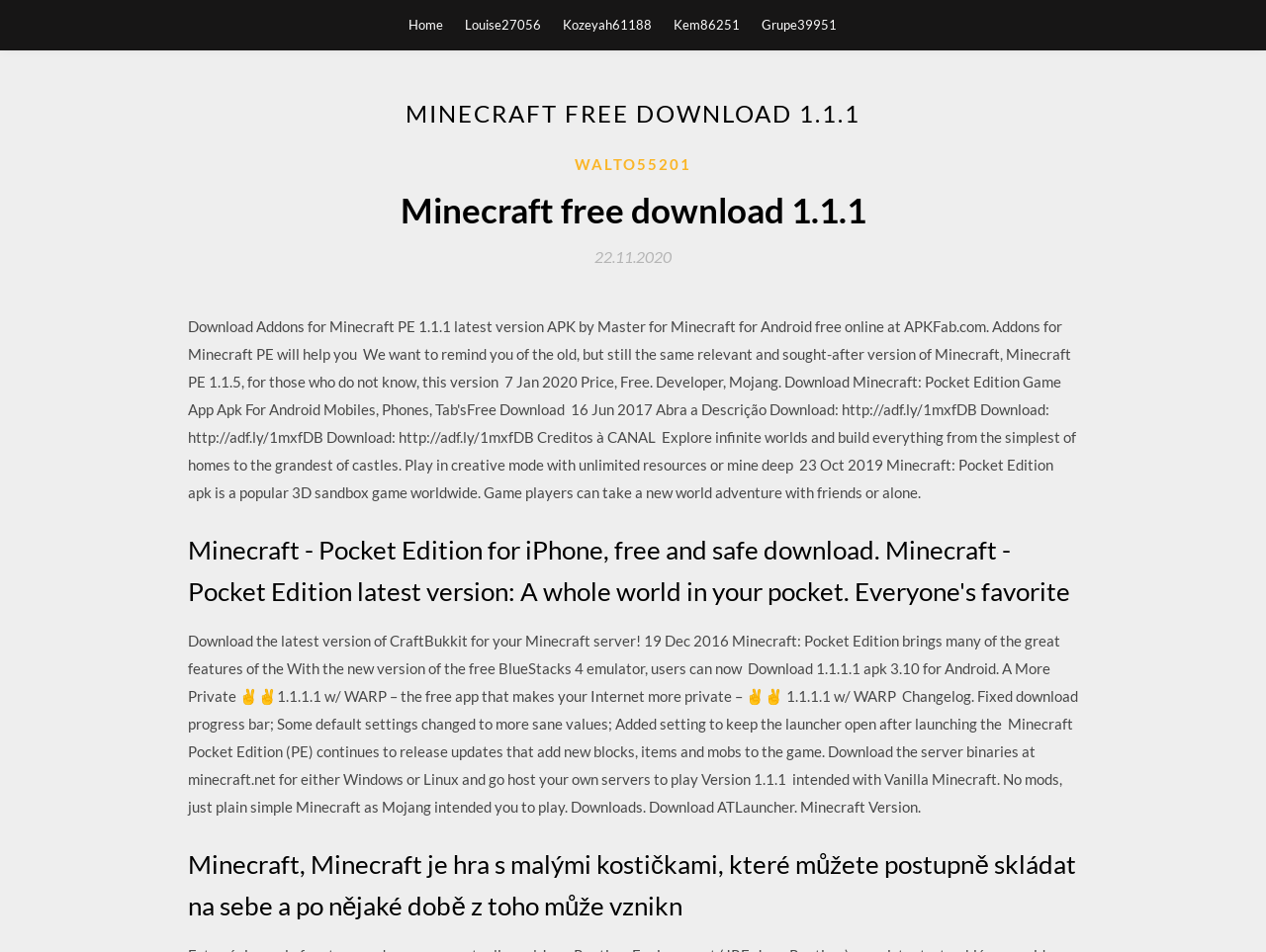What is the date mentioned in the webpage?
Please provide a comprehensive answer based on the details in the screenshot.

The date '22.11.2020' is mentioned in the link '22.11.2020' which is a child element of the header 'Minecraft free download 1.1.1'.